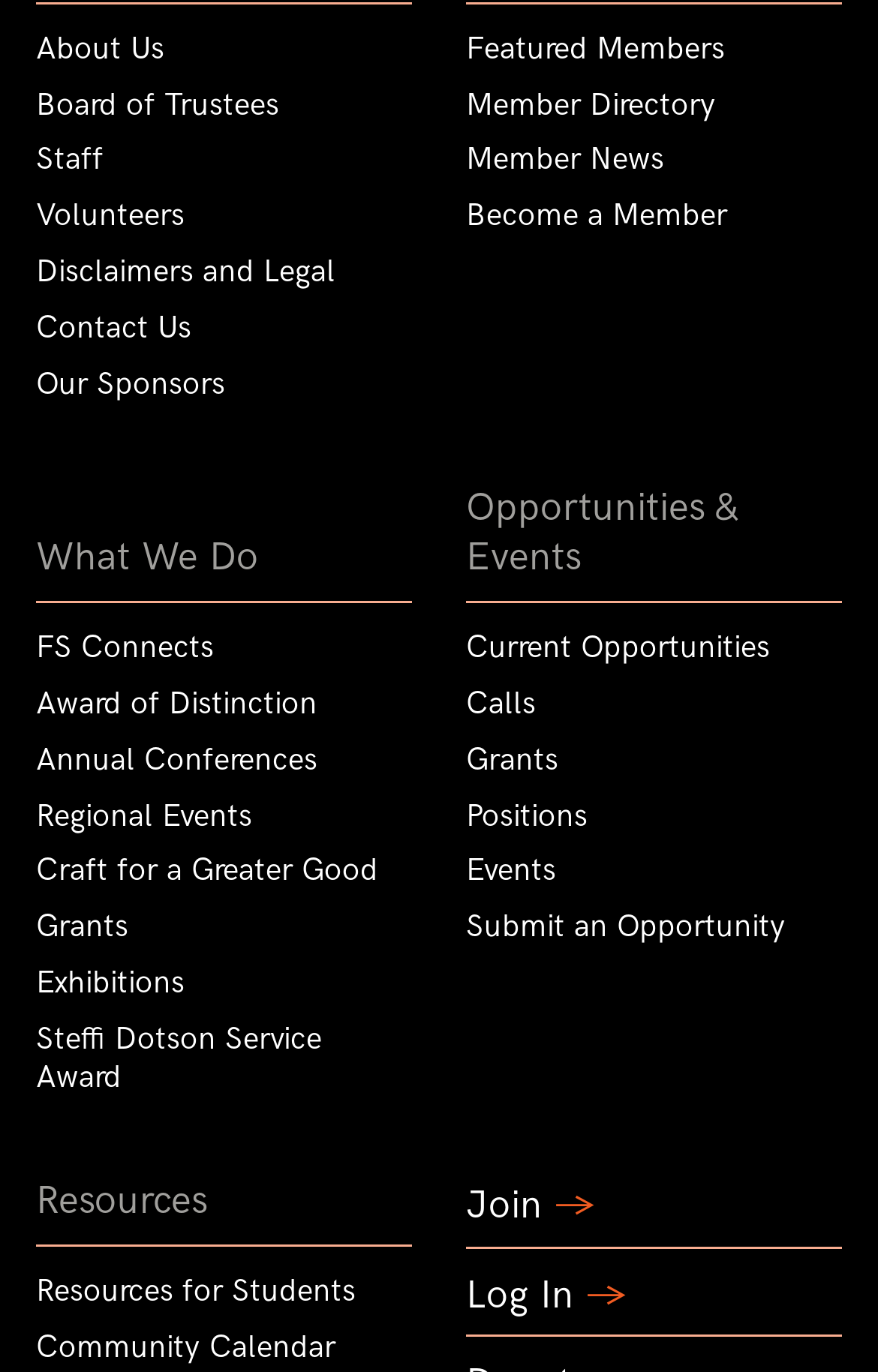Please specify the coordinates of the bounding box for the element that should be clicked to carry out this instruction: "Learn about What We Do". The coordinates must be four float numbers between 0 and 1, formatted as [left, top, right, bottom].

[0.041, 0.376, 0.469, 0.44]